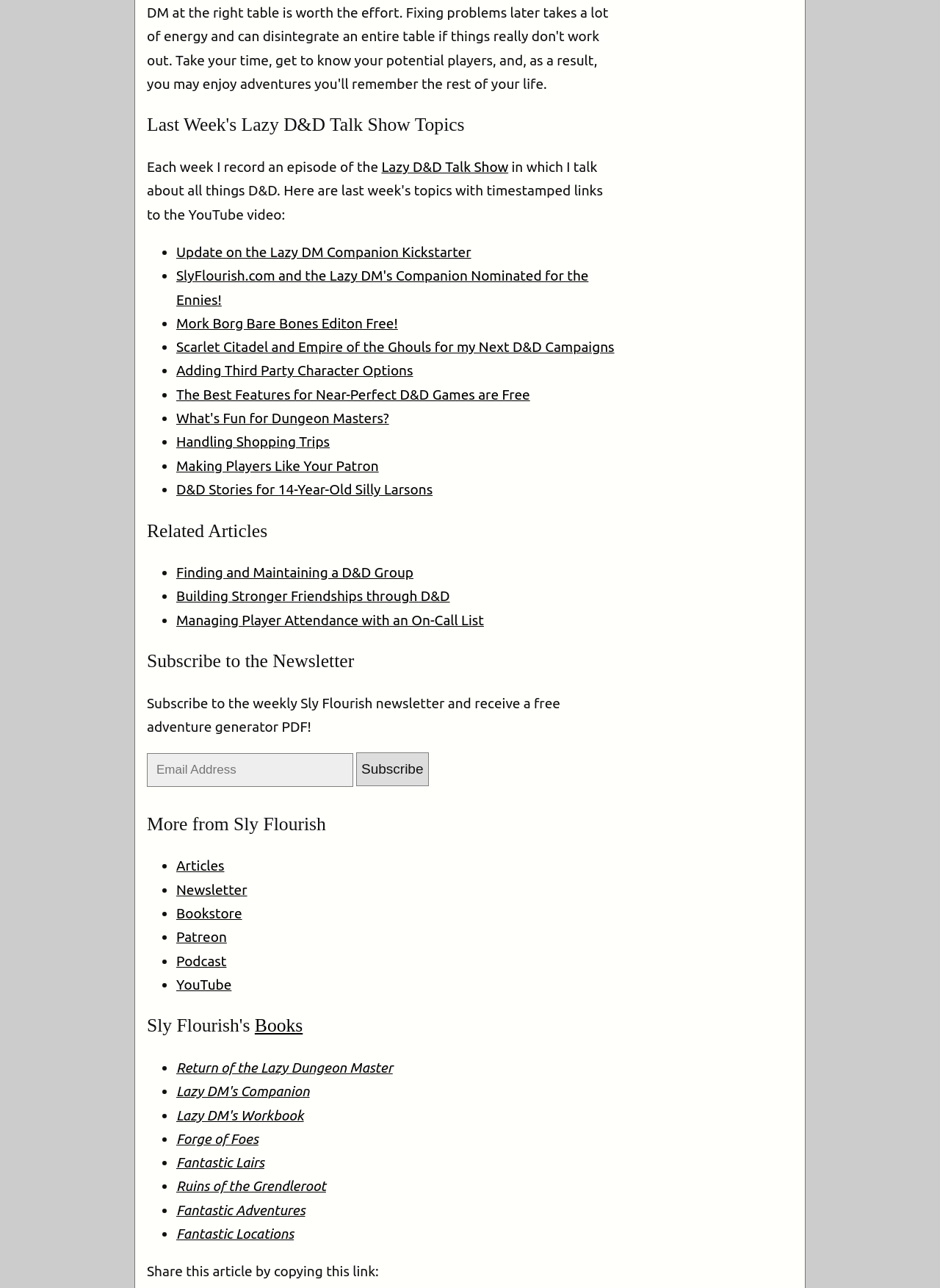Please locate the UI element described by "Adding Third Party Character Options" and provide its bounding box coordinates.

[0.188, 0.282, 0.439, 0.294]